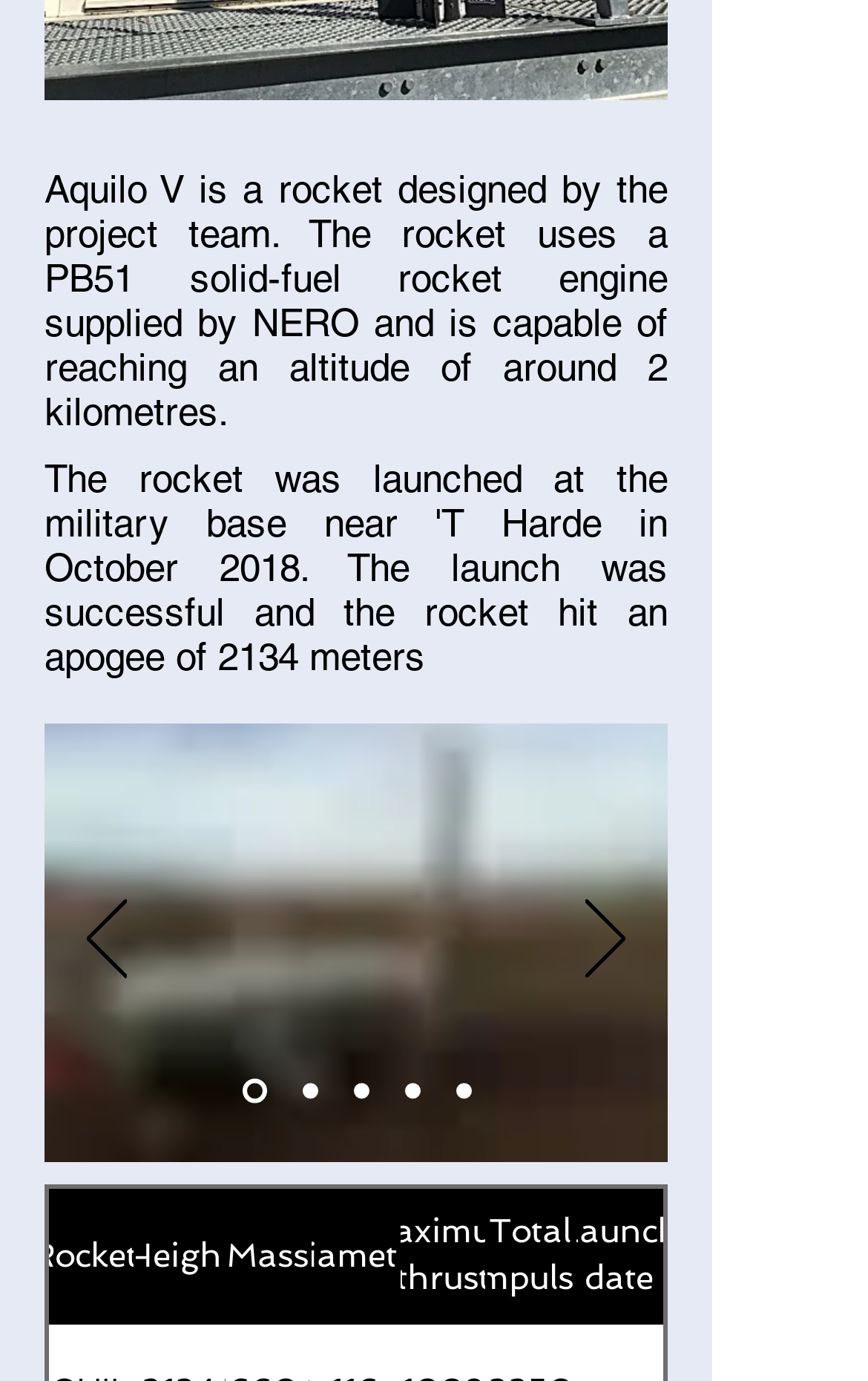Identify the bounding box coordinates of the section that should be clicked to achieve the task described: "View rocket details".

[0.056, 0.861, 0.764, 0.958]